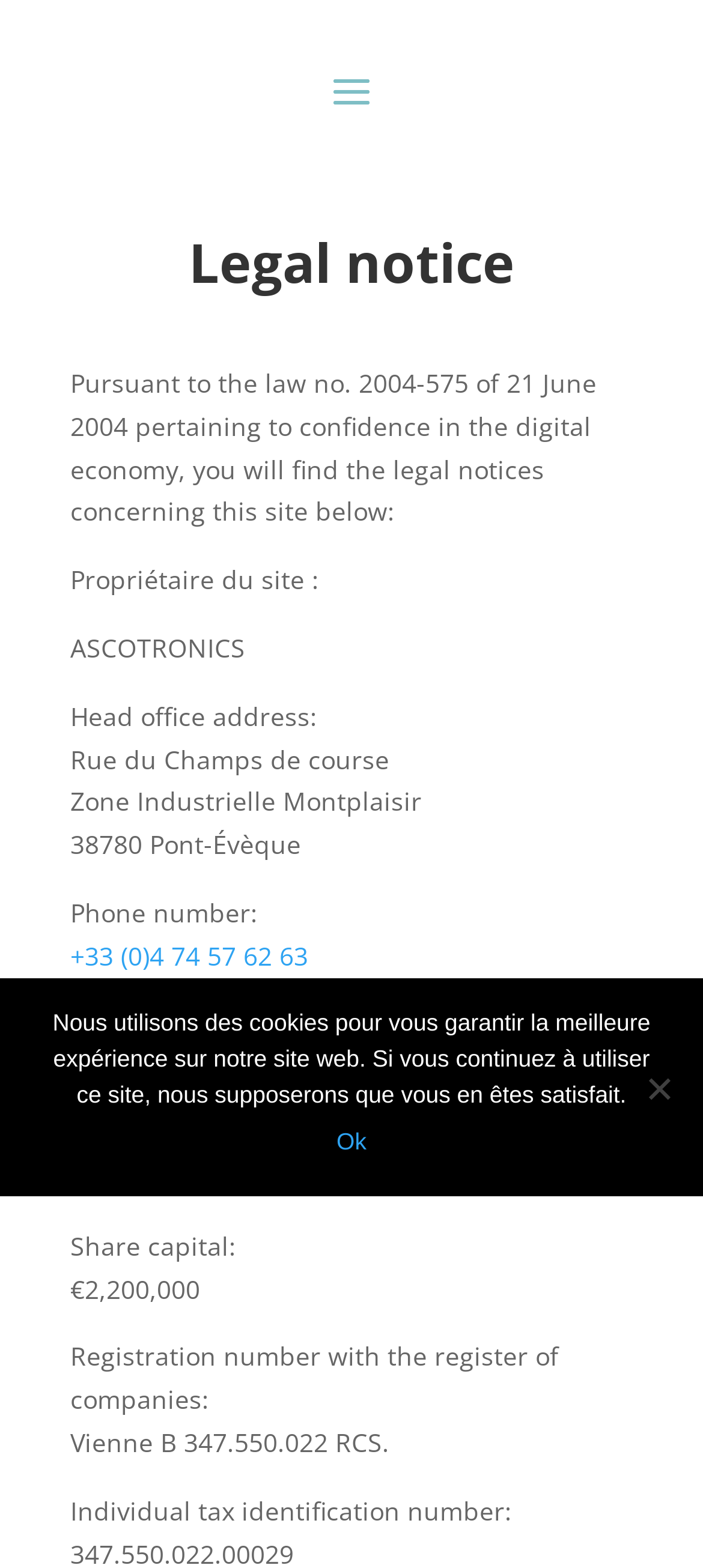Utilize the details in the image to thoroughly answer the following question: What is the company name of the website owner?

The company name can be found in the 'Propriétaire du site :' section, which is a StaticText element with the text 'ASCOTRONICS'.